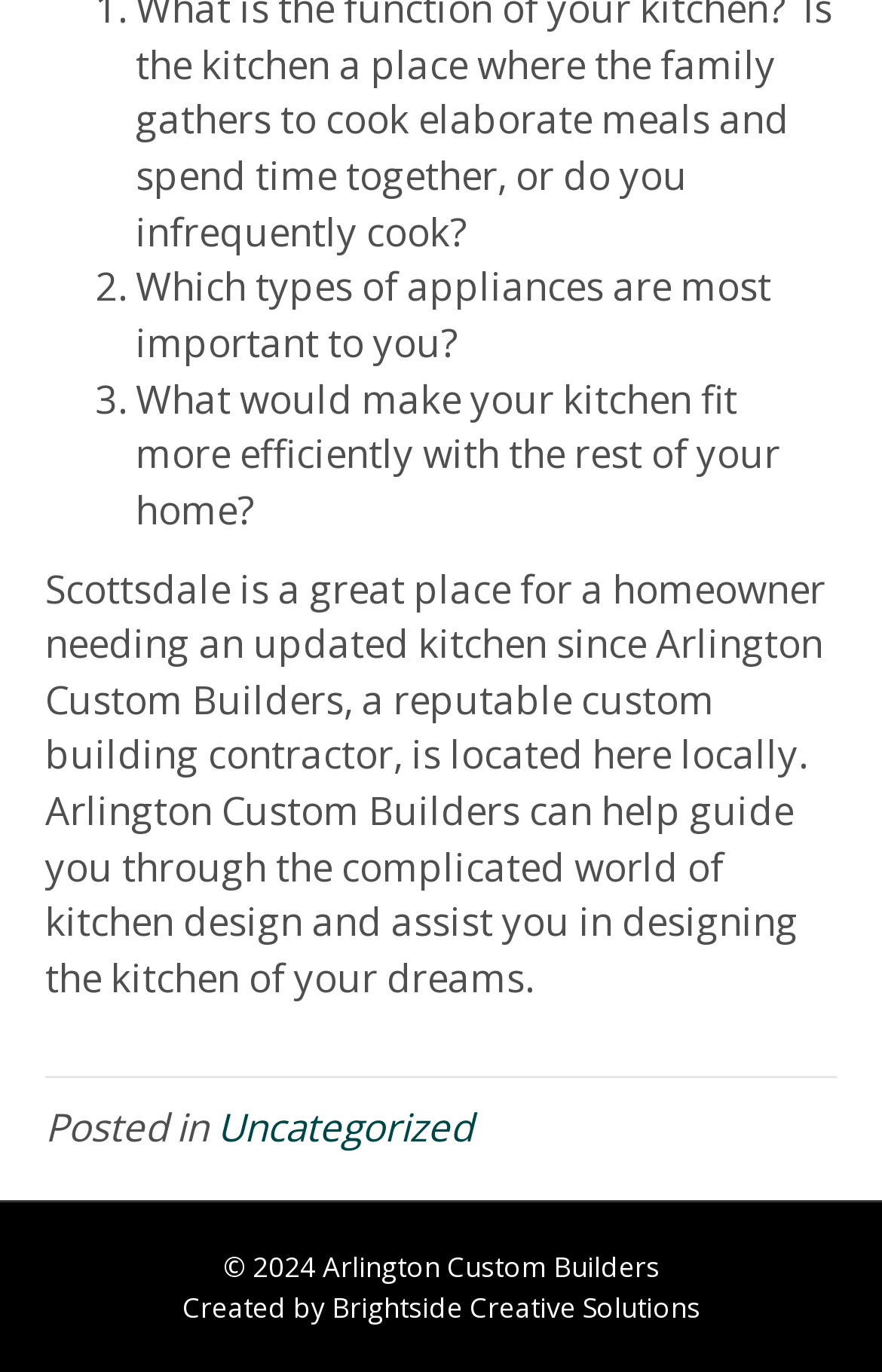Identify the bounding box coordinates for the UI element described as: "Brightside Creative Solutions".

[0.376, 0.938, 0.794, 0.966]